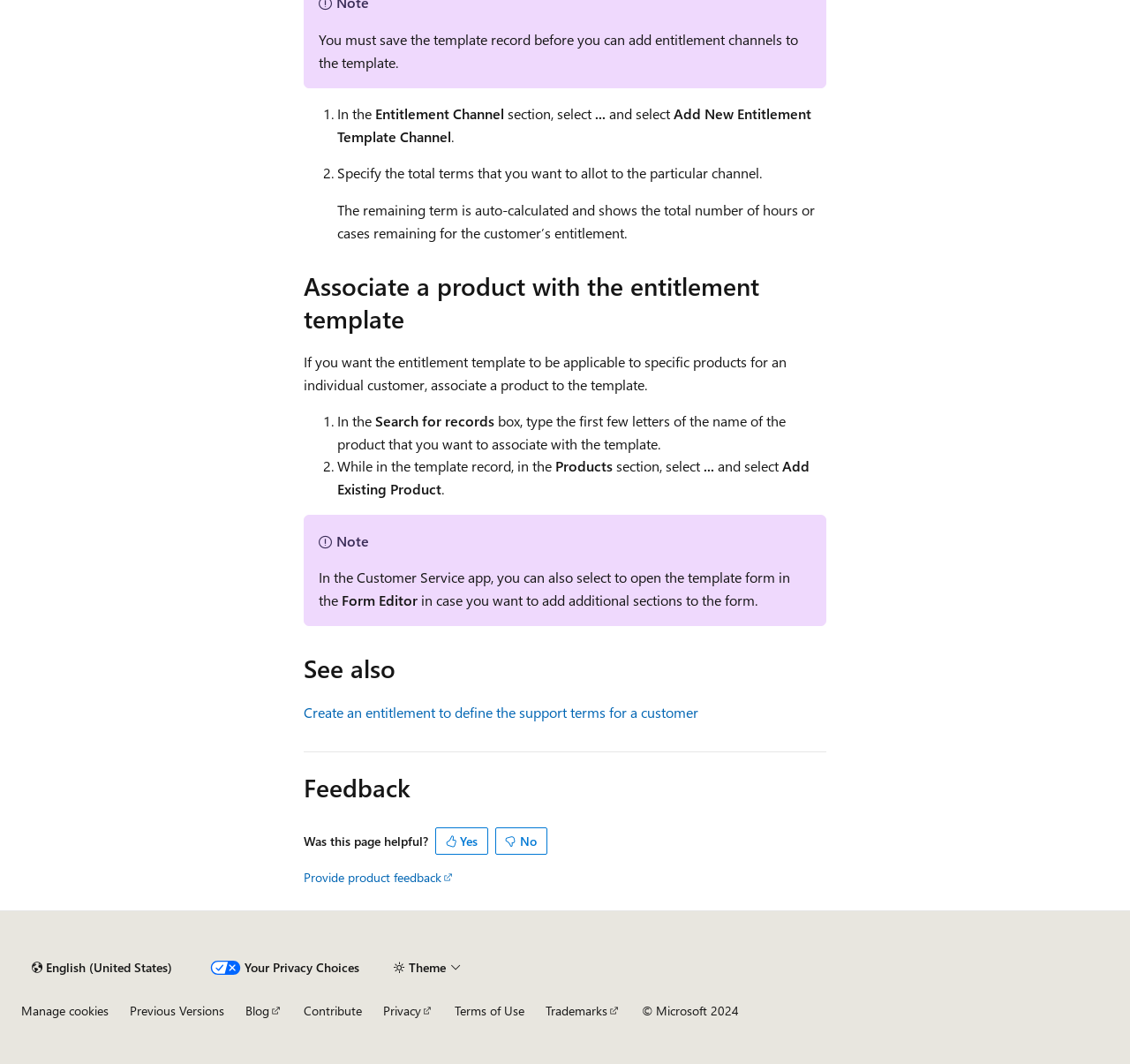Identify the bounding box coordinates for the element that needs to be clicked to fulfill this instruction: "Add Existing Product". Provide the coordinates in the format of four float numbers between 0 and 1: [left, top, right, bottom].

[0.298, 0.429, 0.716, 0.468]